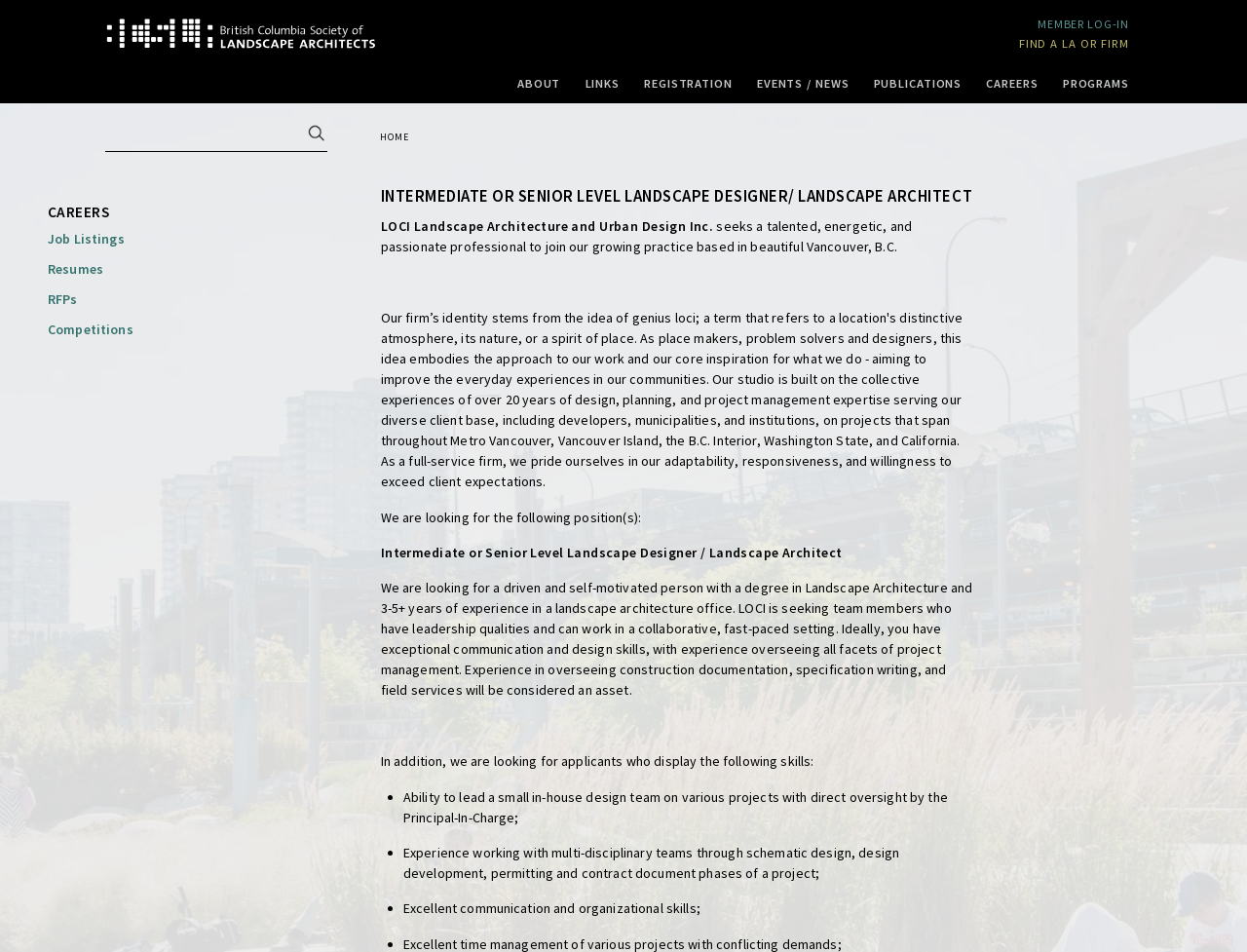Please find the bounding box coordinates of the section that needs to be clicked to achieve this instruction: "Login to the website".

None